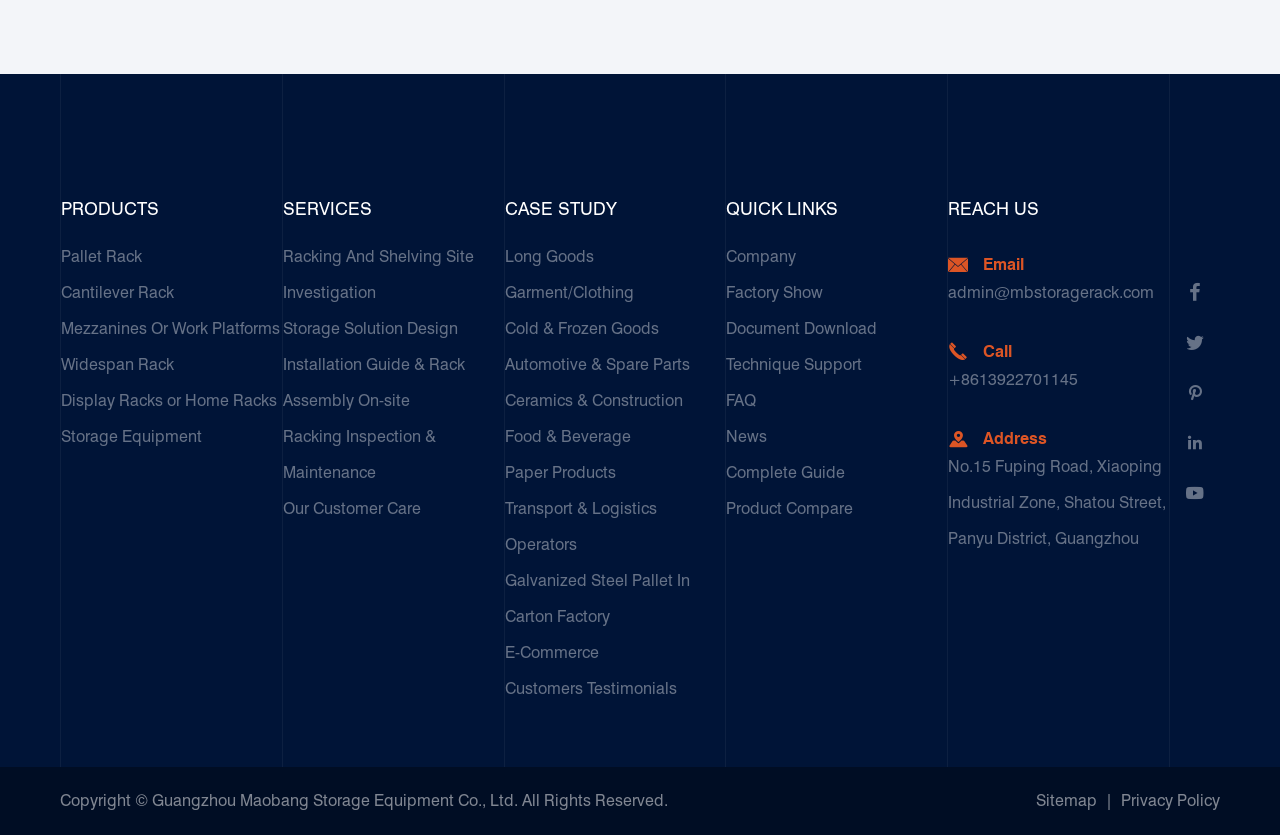Please respond to the question with a concise word or phrase:
What is the purpose of the 'Racking Inspection & Maintenance' service?

Racking Inspection & Maintenance